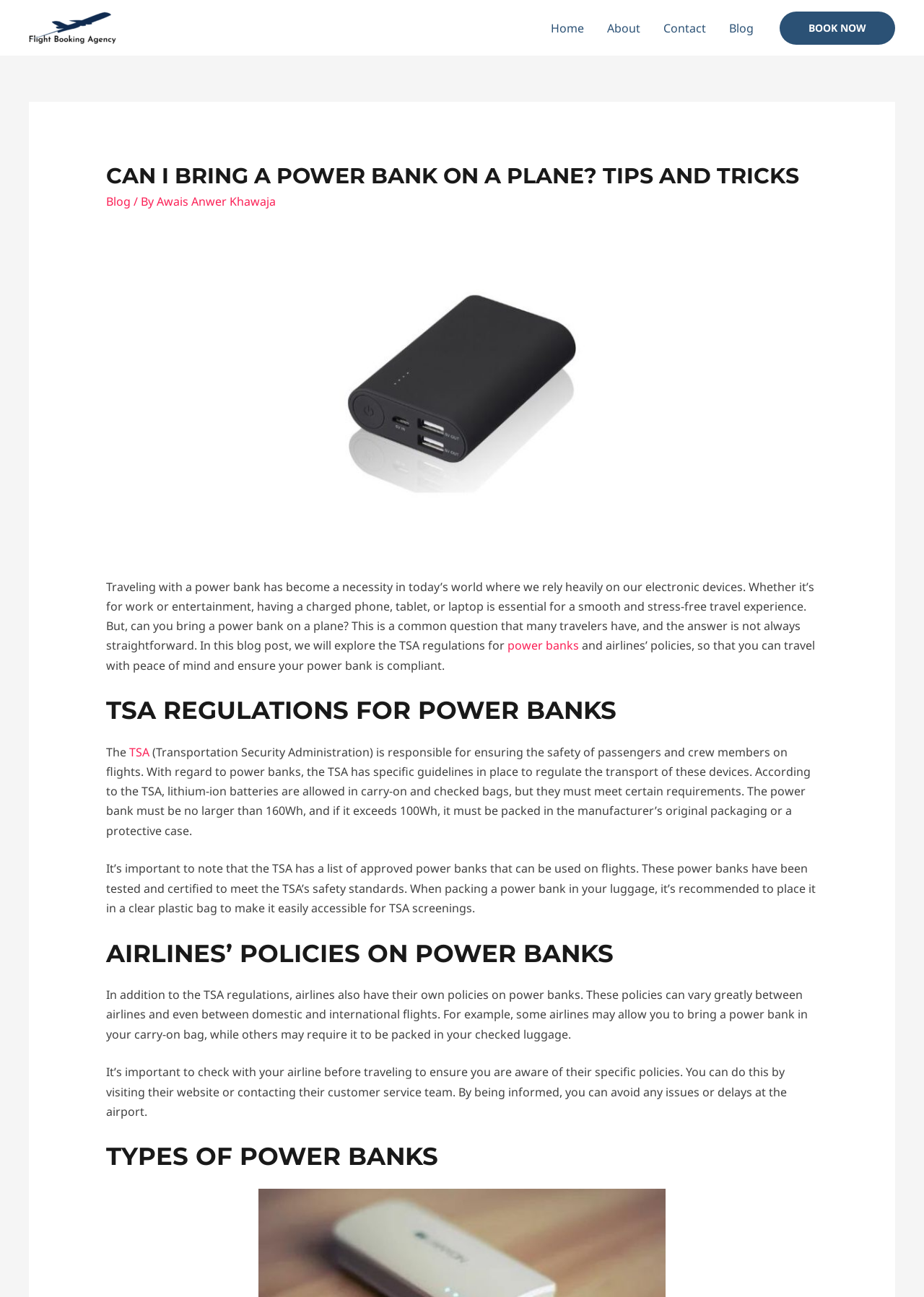Create a detailed summary of the webpage's content and design.

The webpage is about traveling with power banks on planes, focusing on TSA regulations, airline policies, and safety tips. At the top left, there is a link to "flightbookingagency.com" accompanied by an image of the same name. 

Below this, a navigation menu is situated, containing links to "Home", "About", "Contact", and "Blog". On the top right, a prominent "BOOK NOW" button is displayed.

The main content of the webpage is divided into sections, starting with a heading "CAN I BRING A POWER BANK ON A PLANE? TIPS AND TRICKS" followed by a brief introduction to the importance of power banks during travel. 

Below this, there is an image related to the topic, and then a section discussing TSA regulations for power banks, including specific guidelines and requirements for carrying them on flights. 

The next section focuses on airlines' policies on power banks, highlighting the variations between different airlines and the importance of checking with the airline before traveling. 

Finally, there is a section about the types of power banks, although the content is not provided in the given accessibility tree. Throughout the webpage, there are several links to related topics, such as "power banks" and "TSA", and a few images, including the website's logo.